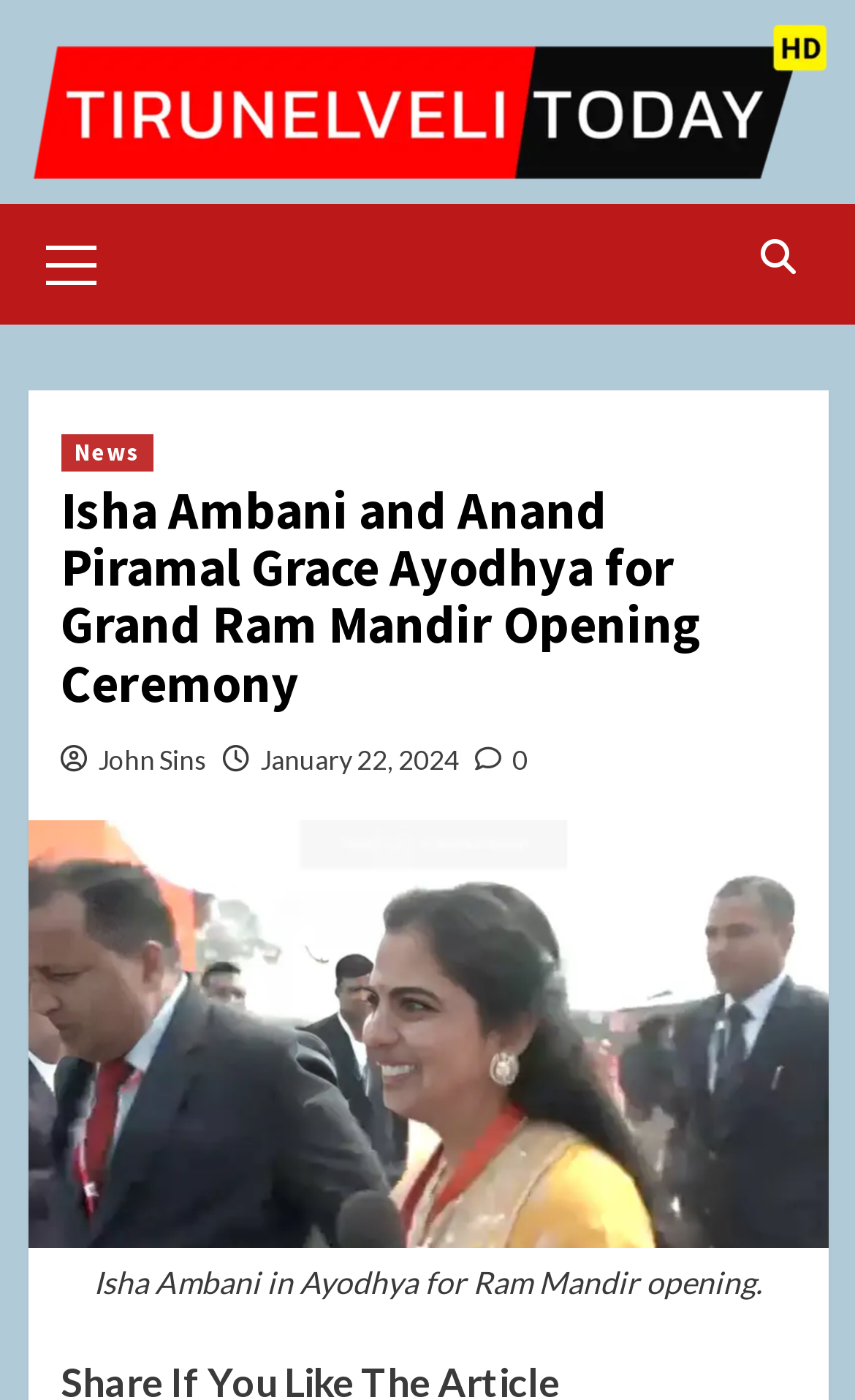Determine the bounding box for the described UI element: "Archives".

None